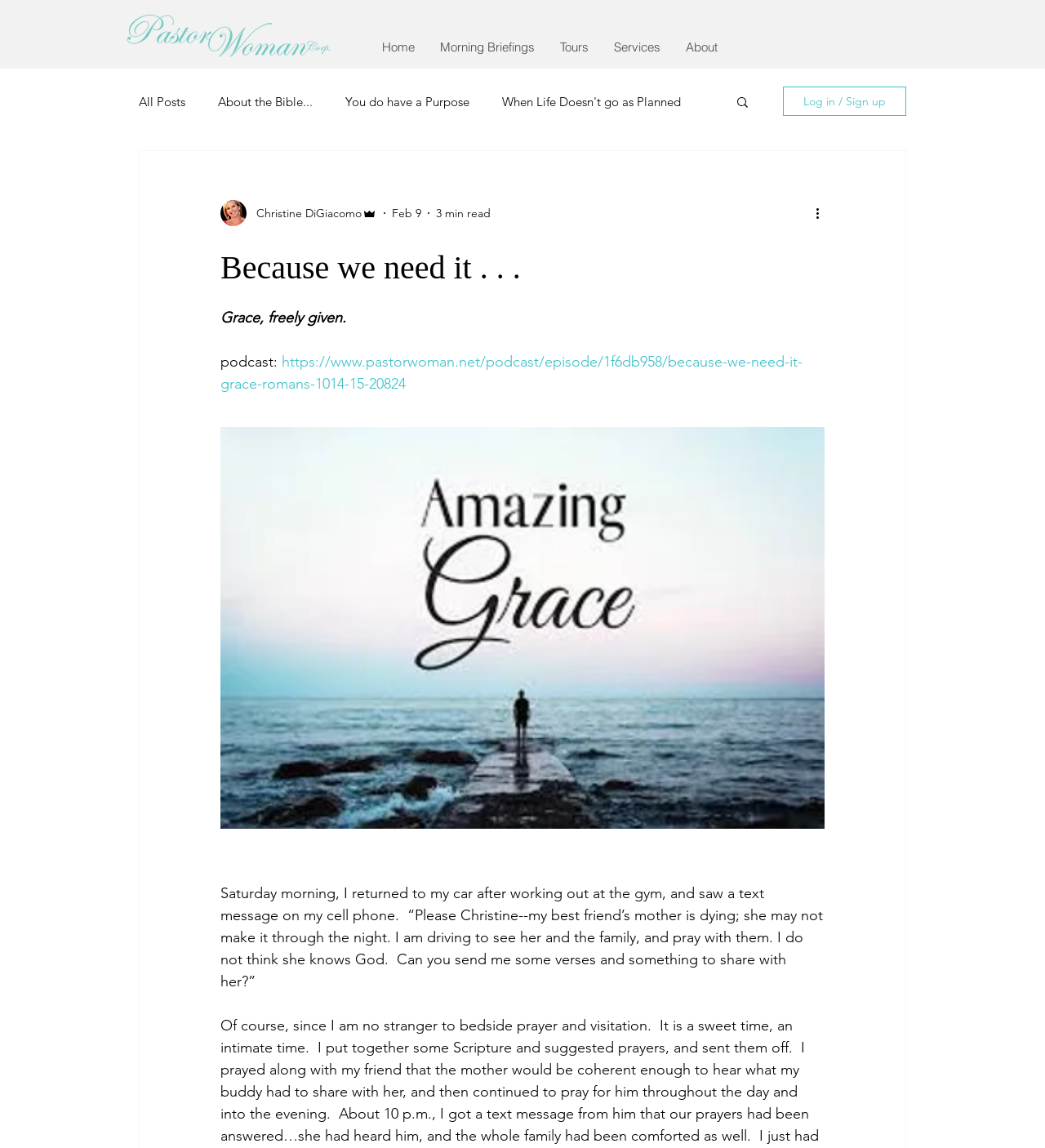Locate the bounding box coordinates of the element I should click to achieve the following instruction: "Go to Home page".

[0.354, 0.028, 0.409, 0.053]